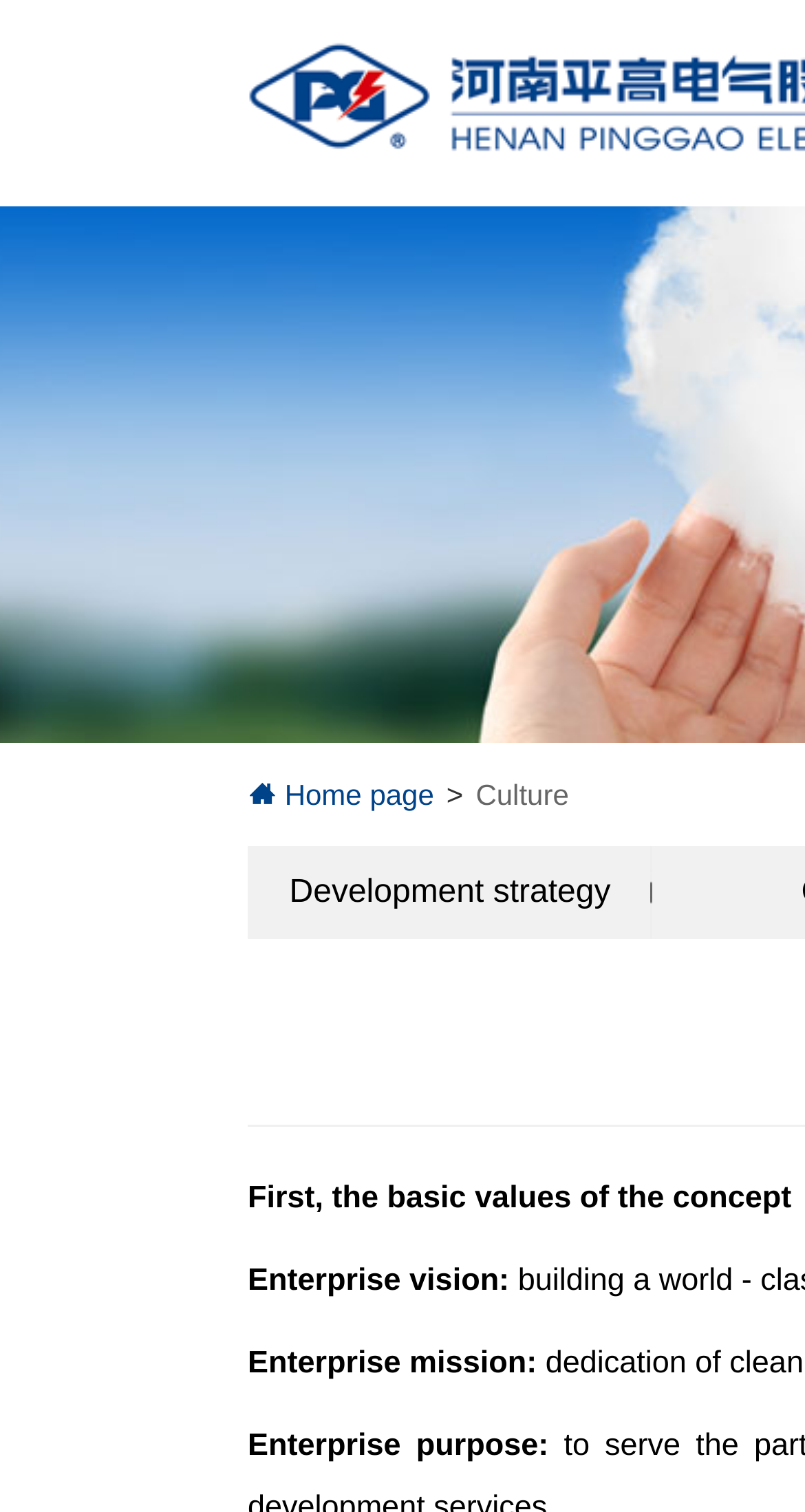What is the category of the webpage?
Use the image to answer the question with a single word or phrase.

Culture